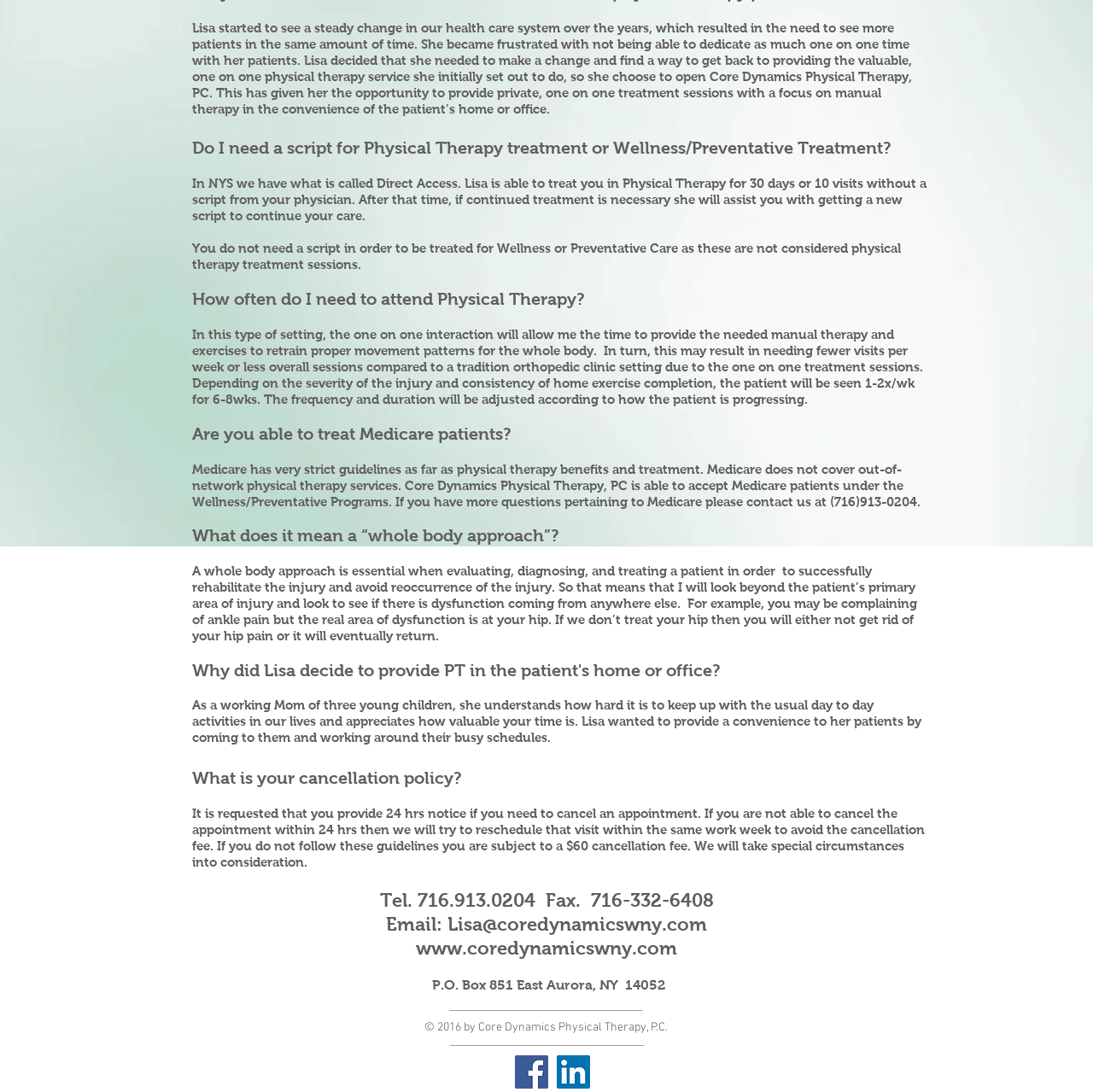Identify and provide the bounding box for the element described by: "Lisa@coredynamicswny.com".

[0.409, 0.837, 0.647, 0.856]